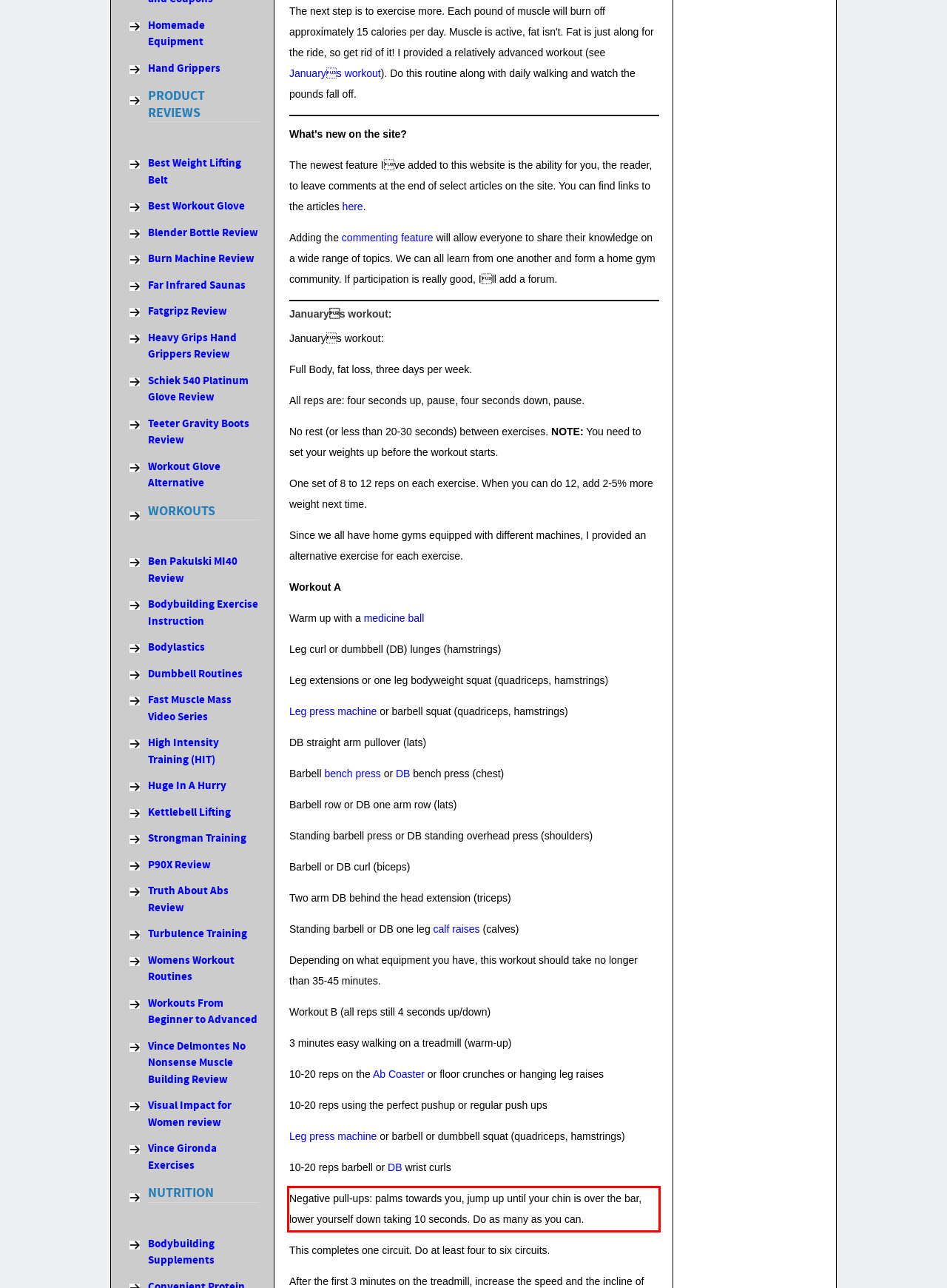Using the webpage screenshot, recognize and capture the text within the red bounding box.

Negative pull-ups: palms towards you, jump up until your chin is over the bar, lower yourself down taking 10 seconds. Do as many as you can.